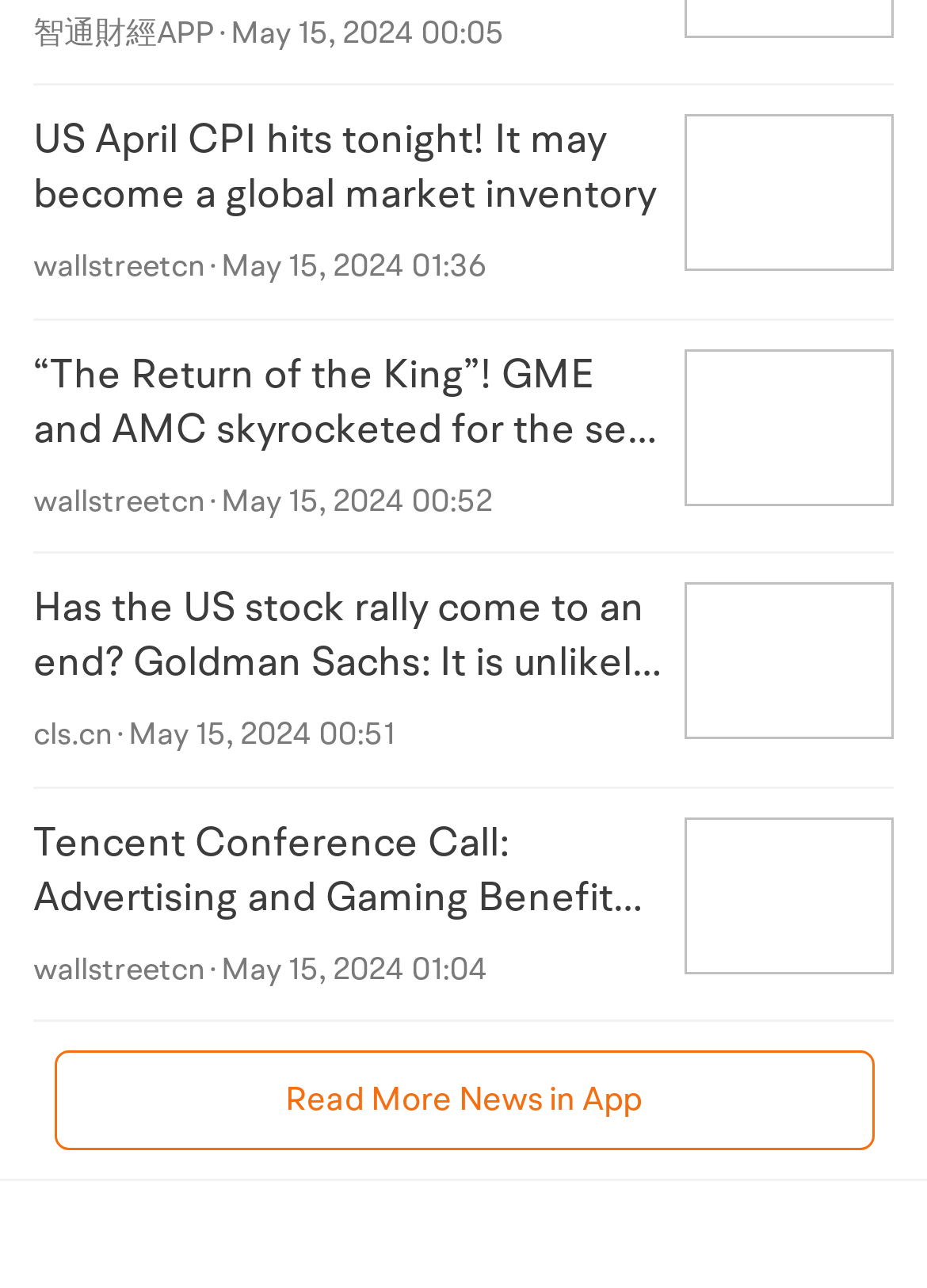Provide a one-word or short-phrase response to the question:
What is the call-to-action at the bottom of the page?

Read More News in App